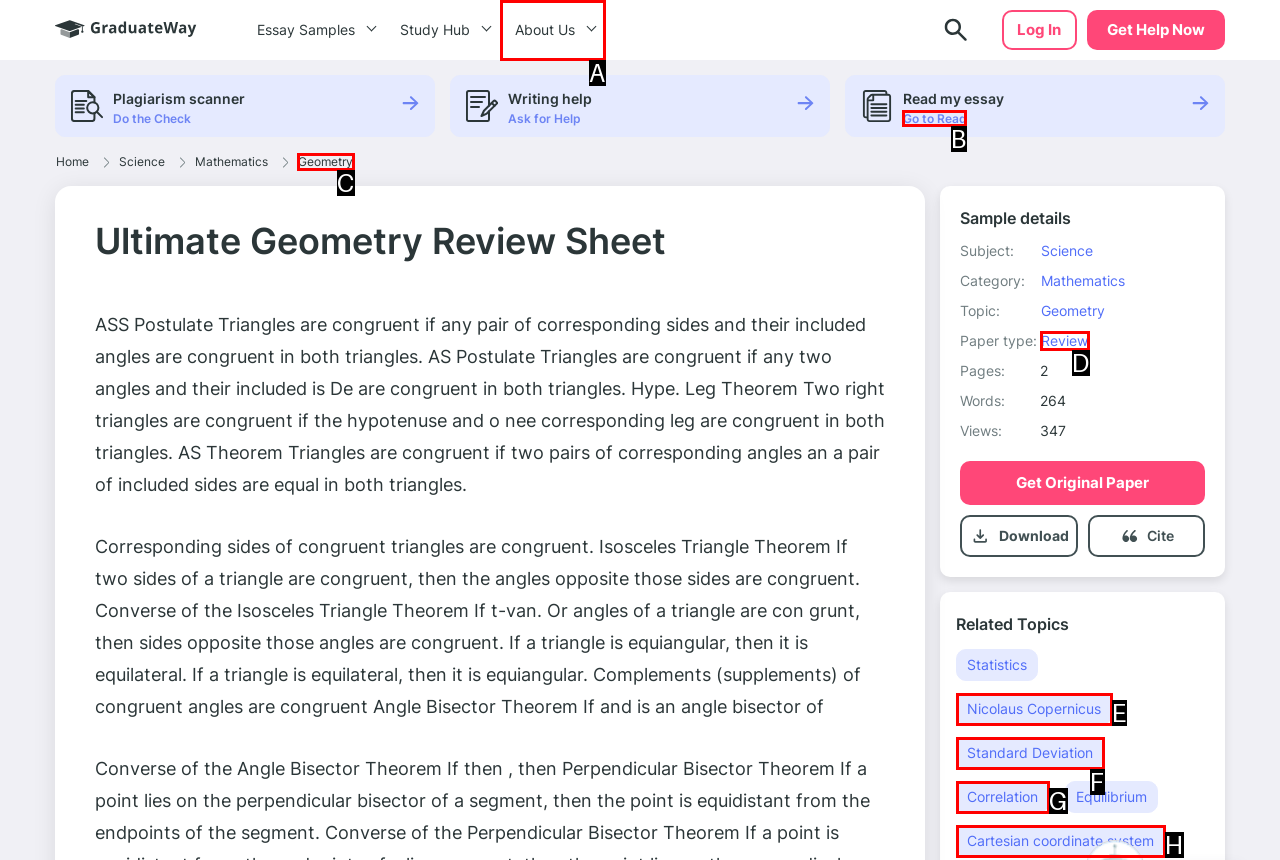Tell me which one HTML element I should click to complete the following instruction: Click the 'Read my essay' button
Answer with the option's letter from the given choices directly.

B